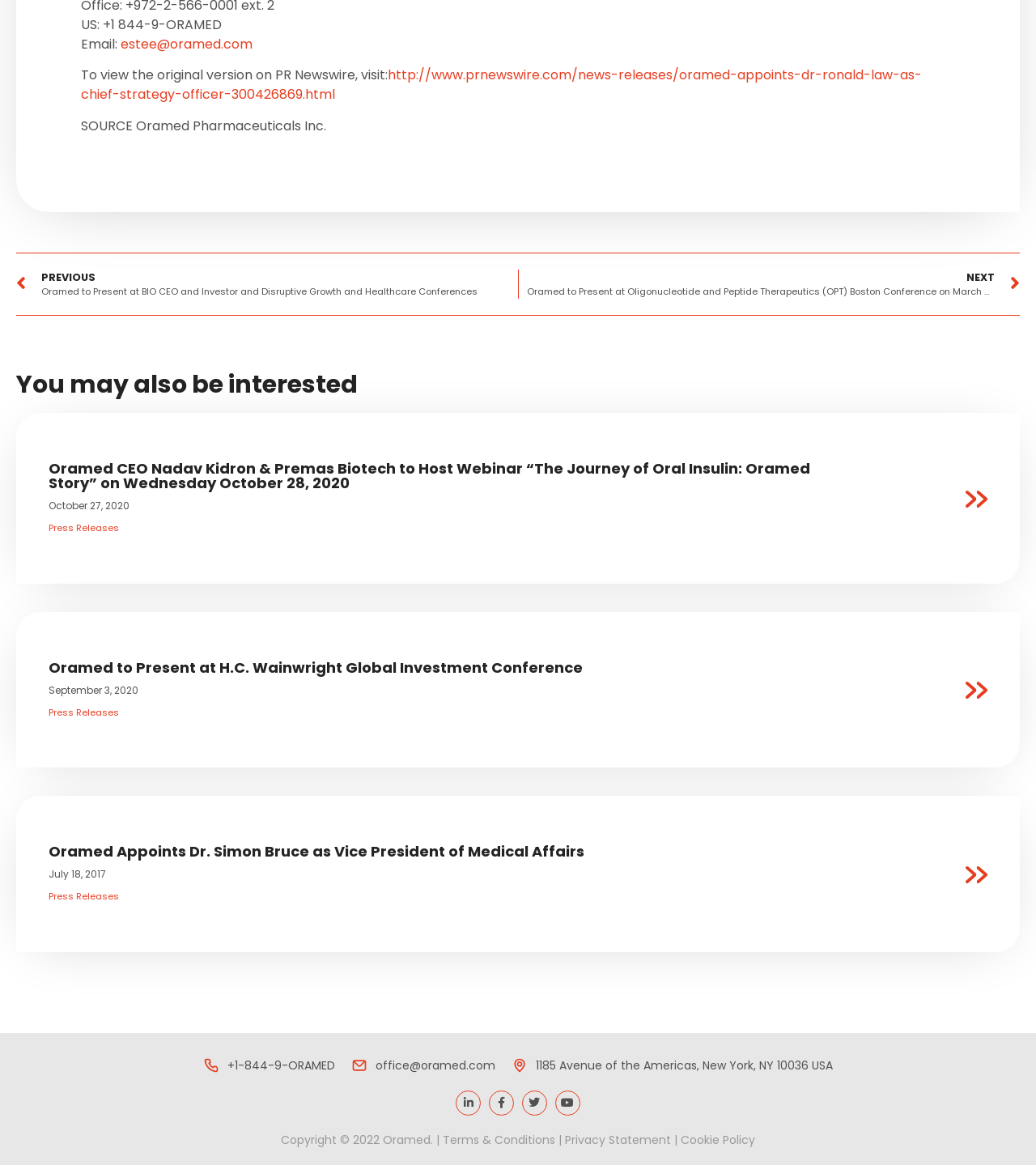Given the following UI element description: "Privacy Statement", find the bounding box coordinates in the webpage screenshot.

[0.545, 0.971, 0.648, 0.985]